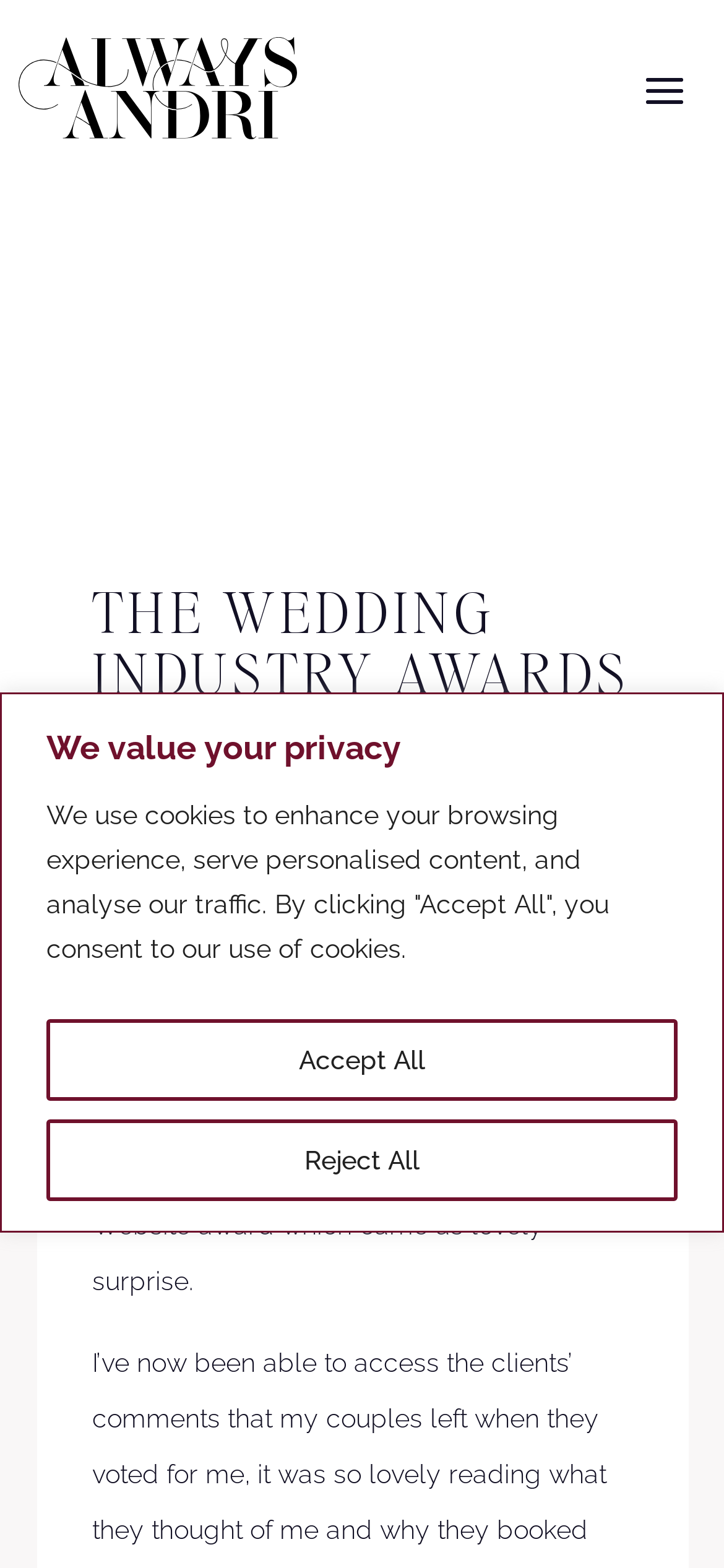Please find the bounding box coordinates in the format (top-left x, top-left y, bottom-right x, bottom-right y) for the given element description. Ensure the coordinates are floating point numbers between 0 and 1. Description: Accept All

[0.064, 0.649, 0.936, 0.701]